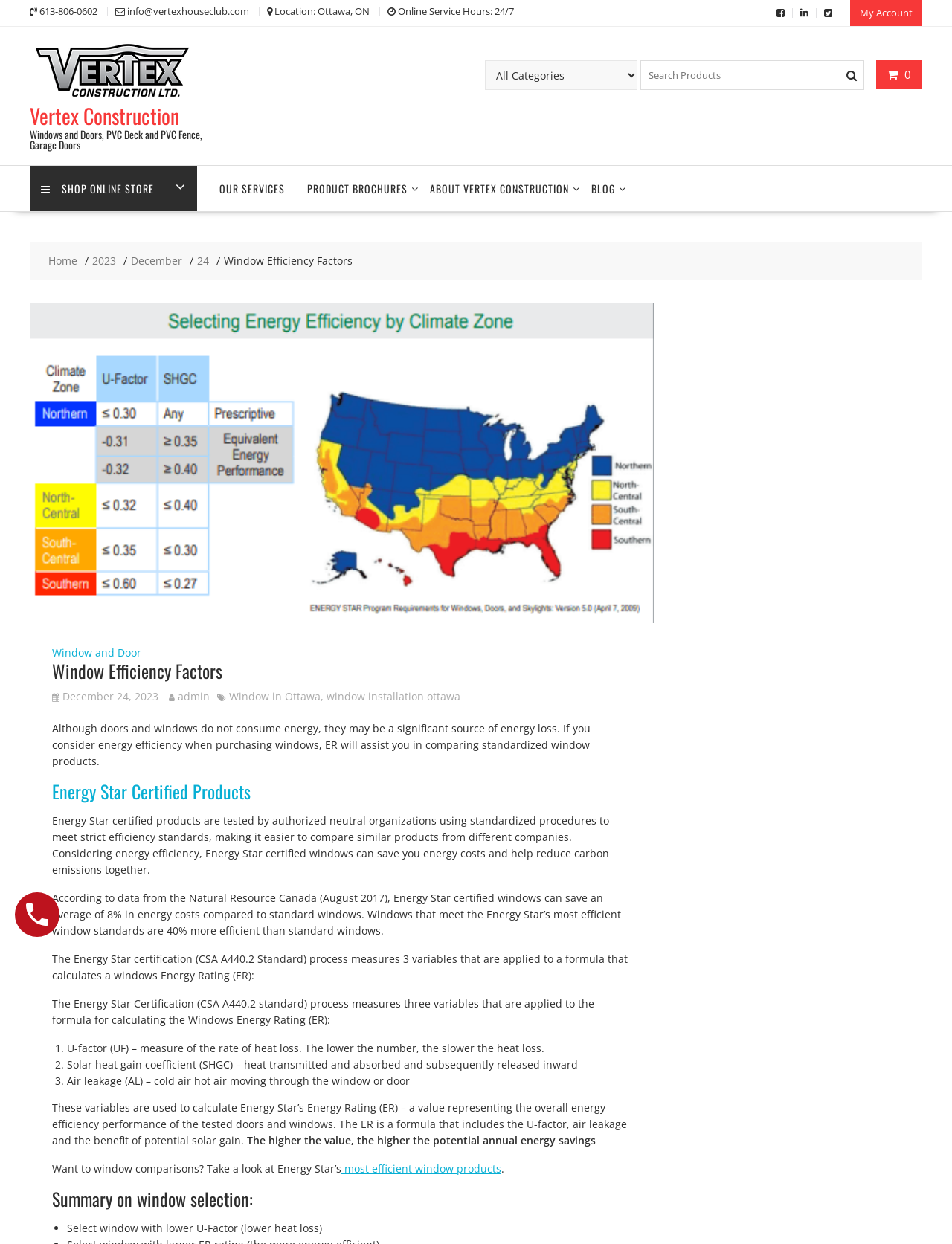What is the location of Vertex Construction?
Examine the image and give a concise answer in one word or a short phrase.

Ottawa, ON